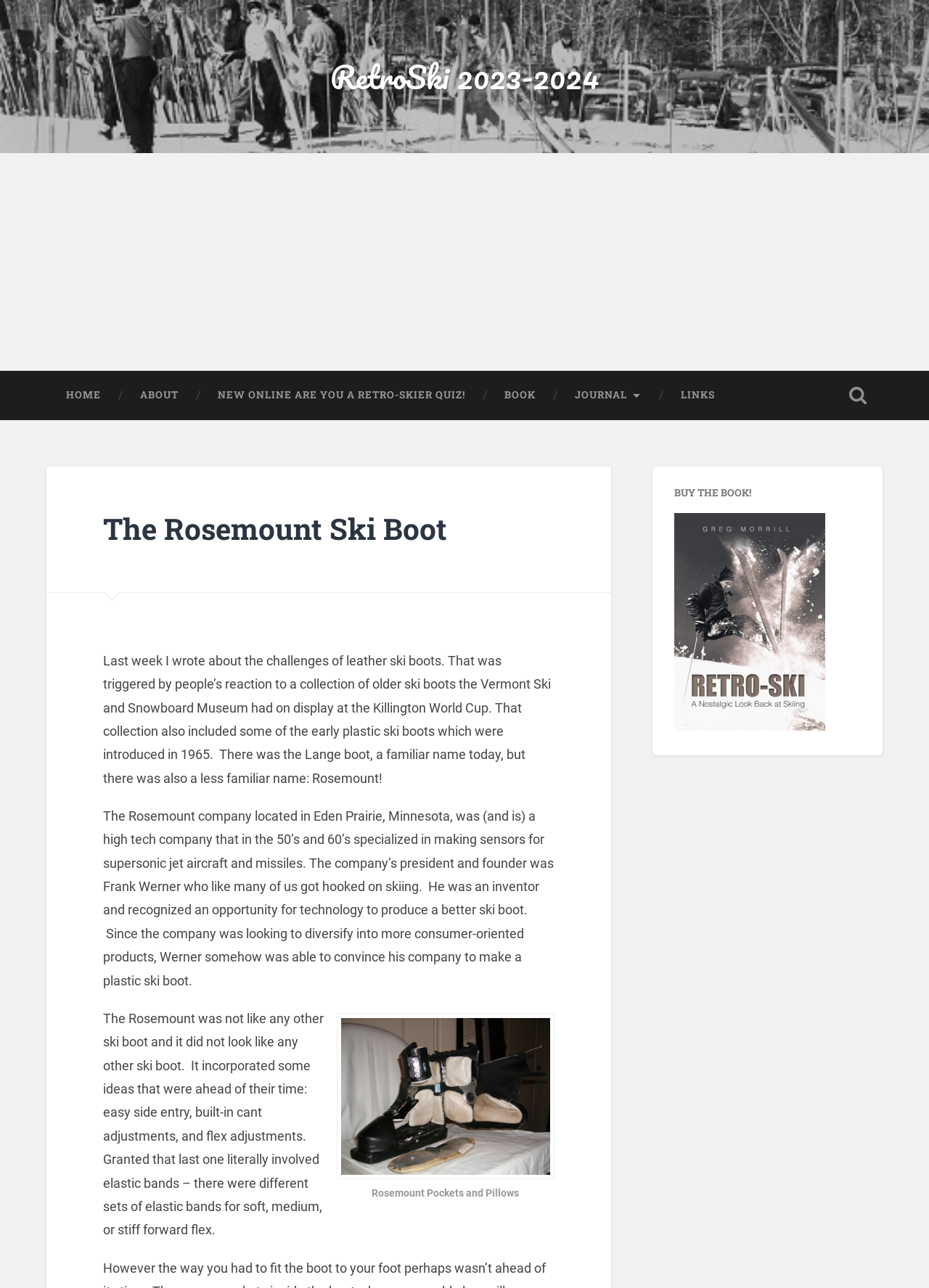Can you find the bounding box coordinates for the element to click on to achieve the instruction: "Read more about 'The Rosemount Ski Boot'"?

[0.111, 0.396, 0.481, 0.425]